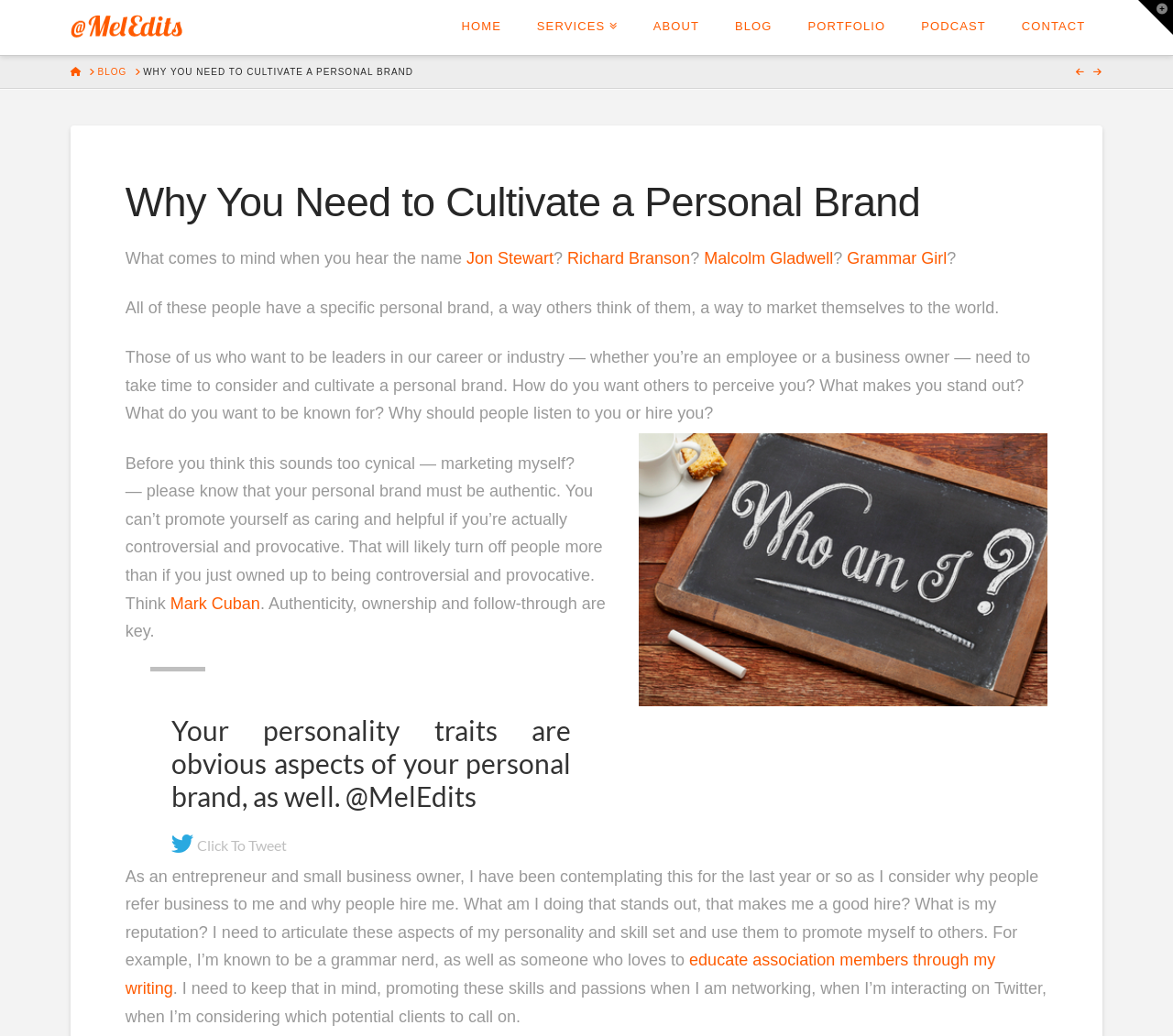Please use the details from the image to answer the following question comprehensively:
What is the name of the website?

I determined the answer by looking at the top-left corner of the webpage, where I found a link with the text 'MelEdits' and an image with the same name. This suggests that 'MelEdits' is the name of the website.